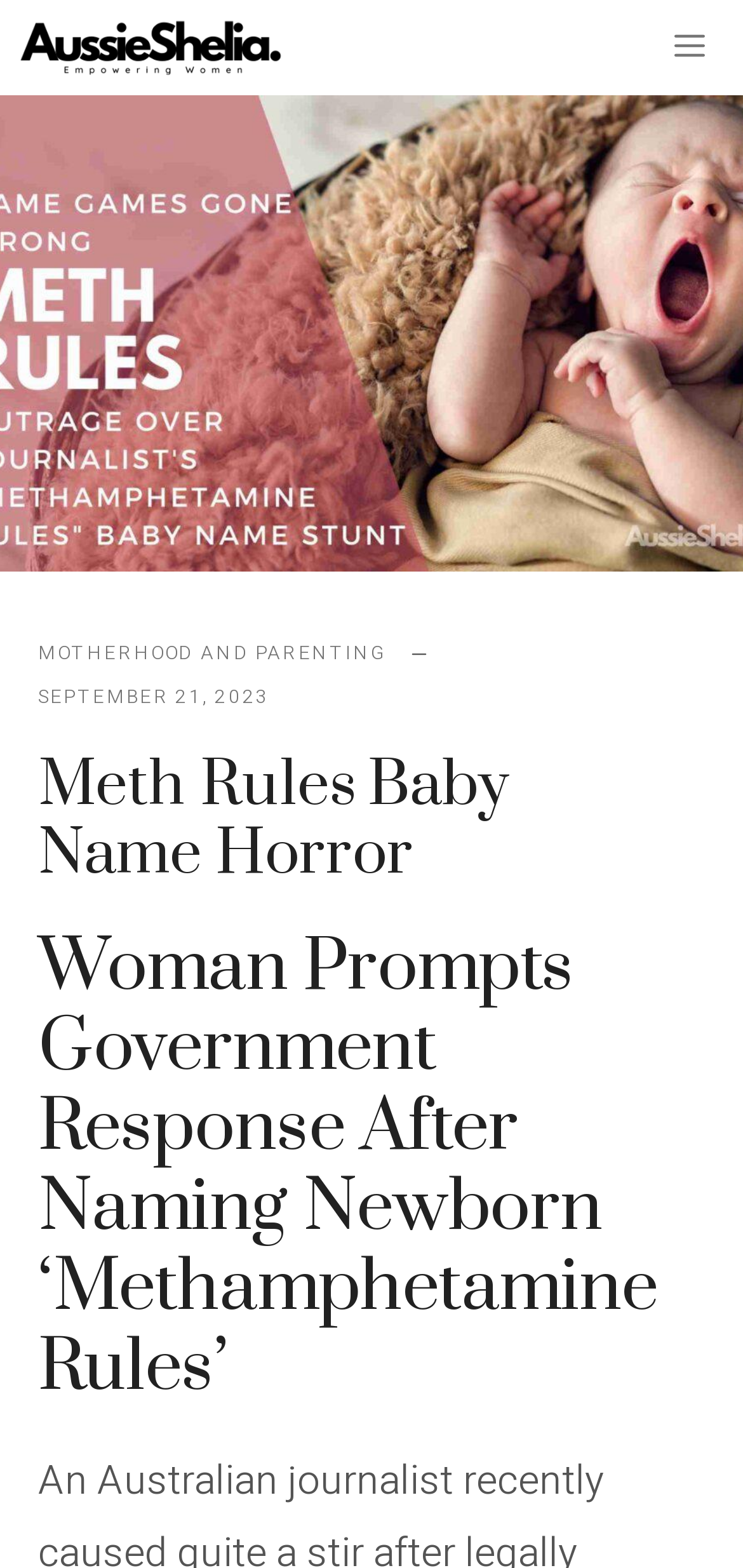Determine the bounding box for the described HTML element: "Menu". Ensure the coordinates are four float numbers between 0 and 1 in the format [left, top, right, bottom].

[0.872, 0.0, 1.0, 0.061]